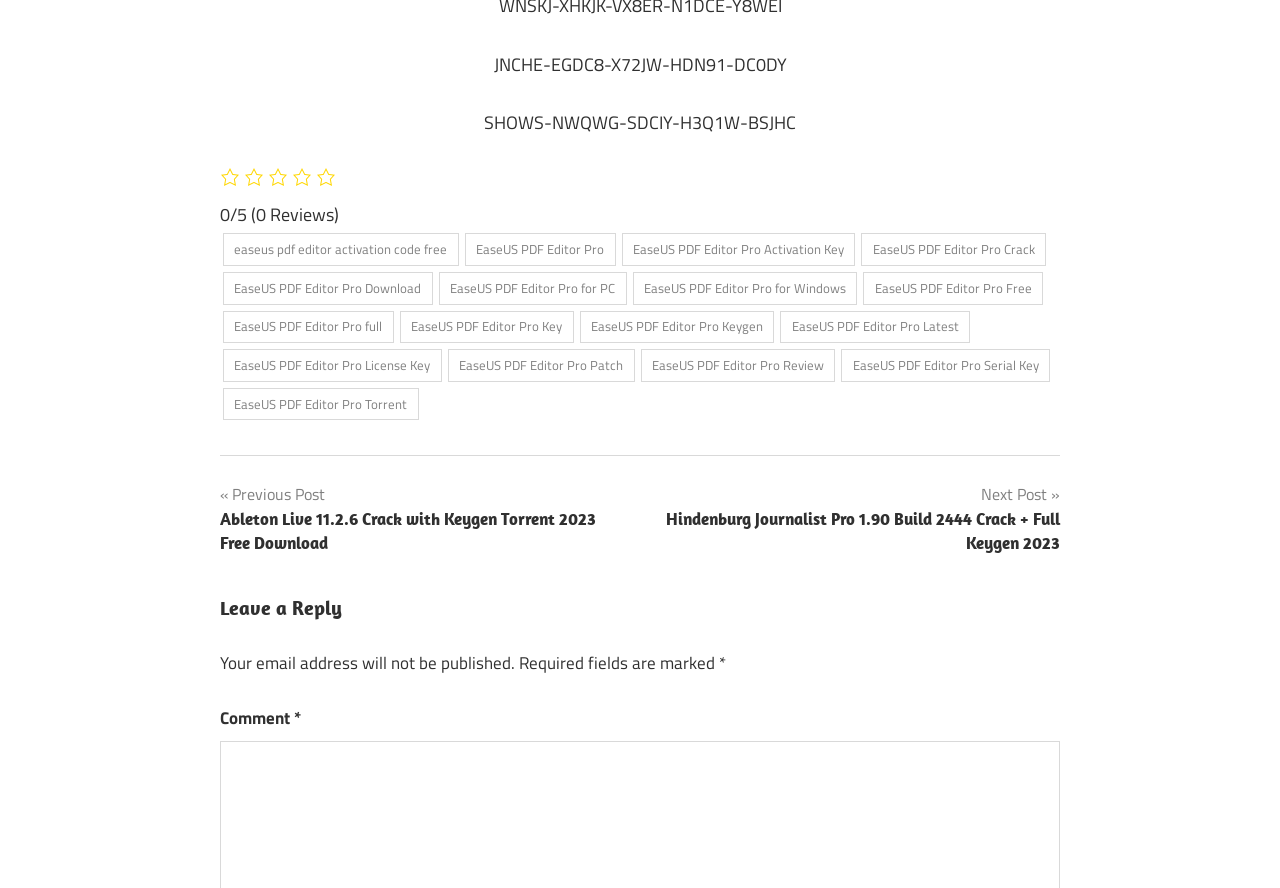Please find the bounding box coordinates of the element that must be clicked to perform the given instruction: "Click on the 'Leave a Reply' heading". The coordinates should be four float numbers from 0 to 1, i.e., [left, top, right, bottom].

[0.172, 0.664, 0.828, 0.702]